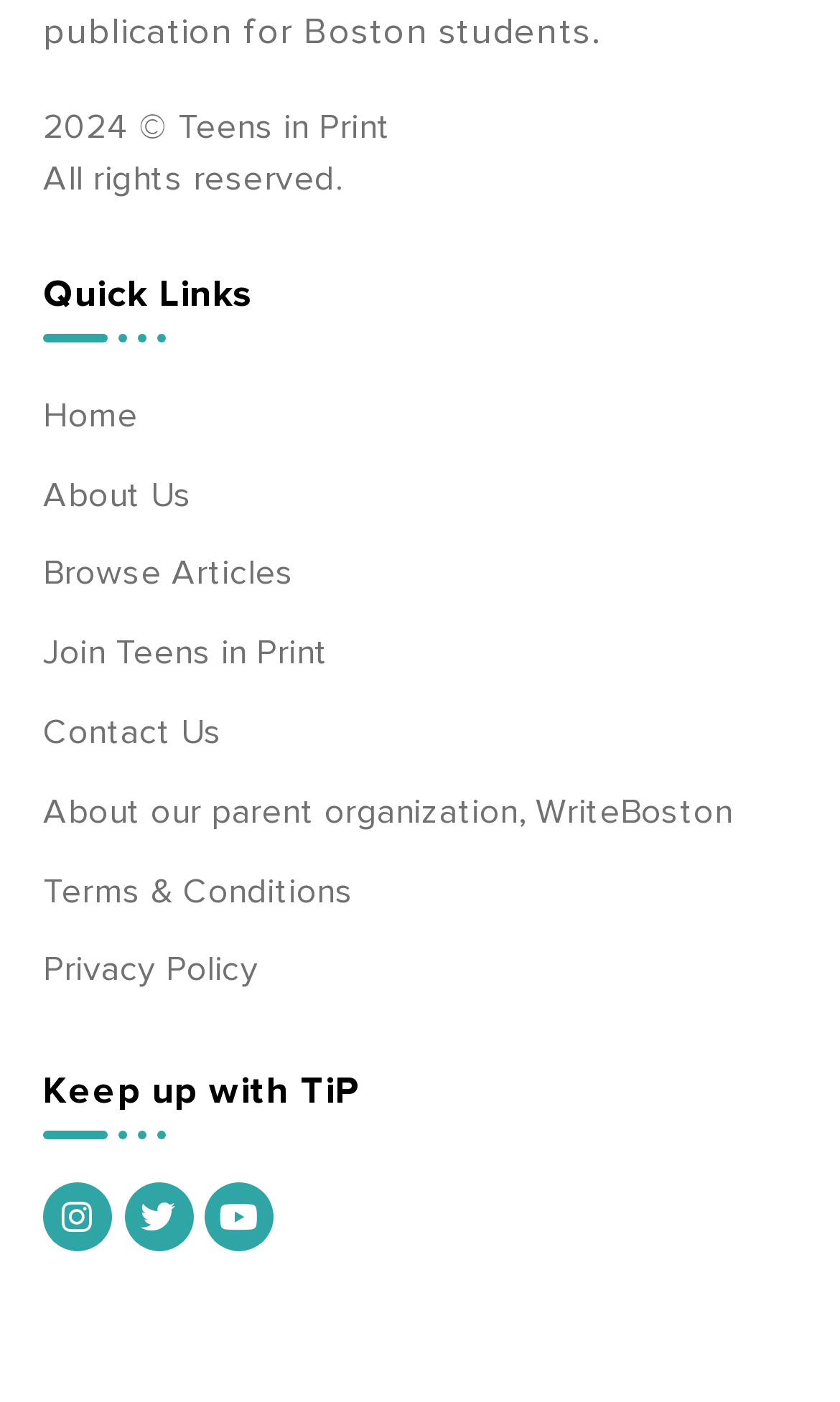What is the last link in the Quick Links section?
Give a comprehensive and detailed explanation for the question.

I looked at the Quick Links section and found that the links are listed in a vertical order. The last link in this section is 'Privacy Policy'.